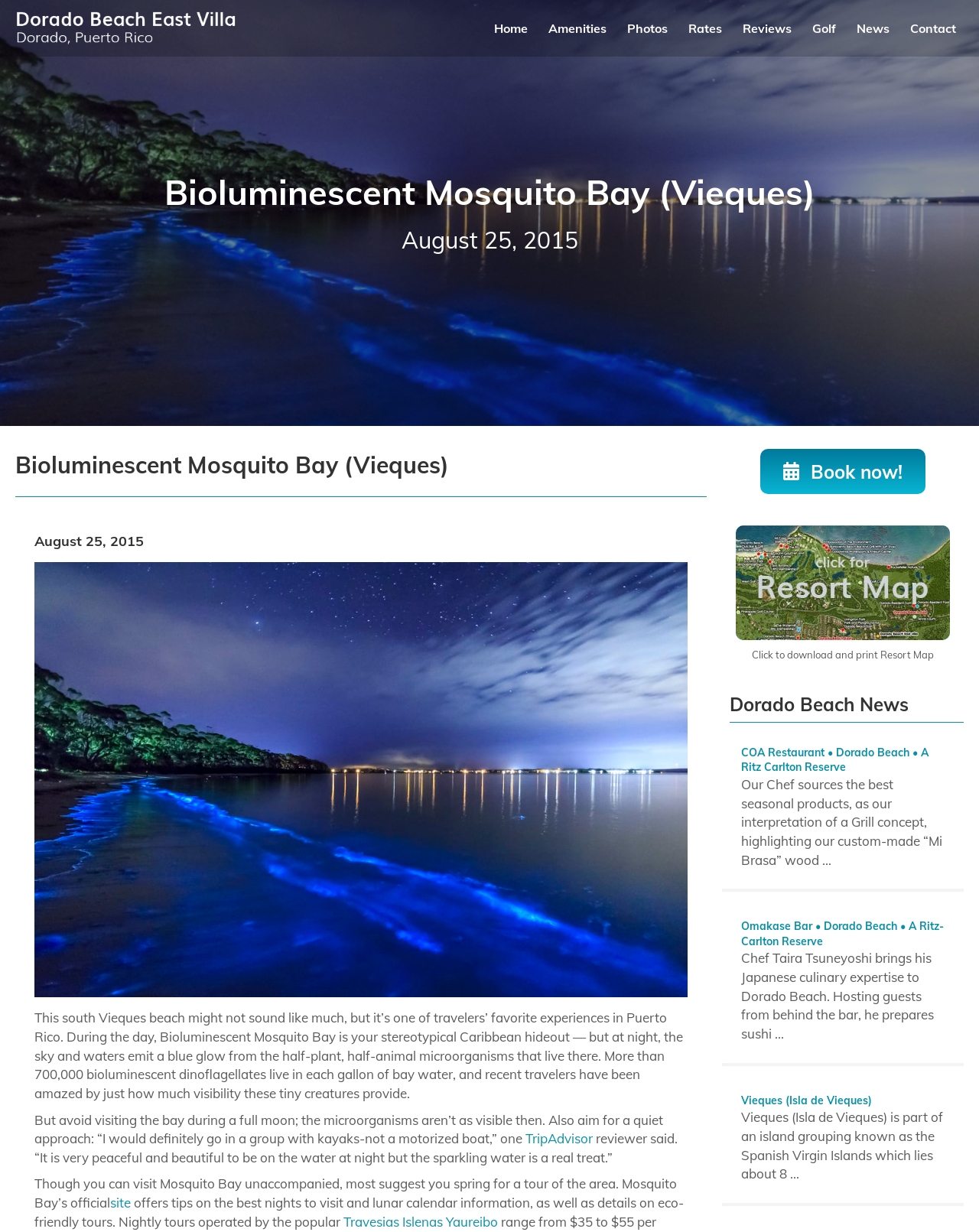Provide the bounding box coordinates for the area that should be clicked to complete the instruction: "Click on the 'TripAdvisor' link".

[0.537, 0.918, 0.609, 0.931]